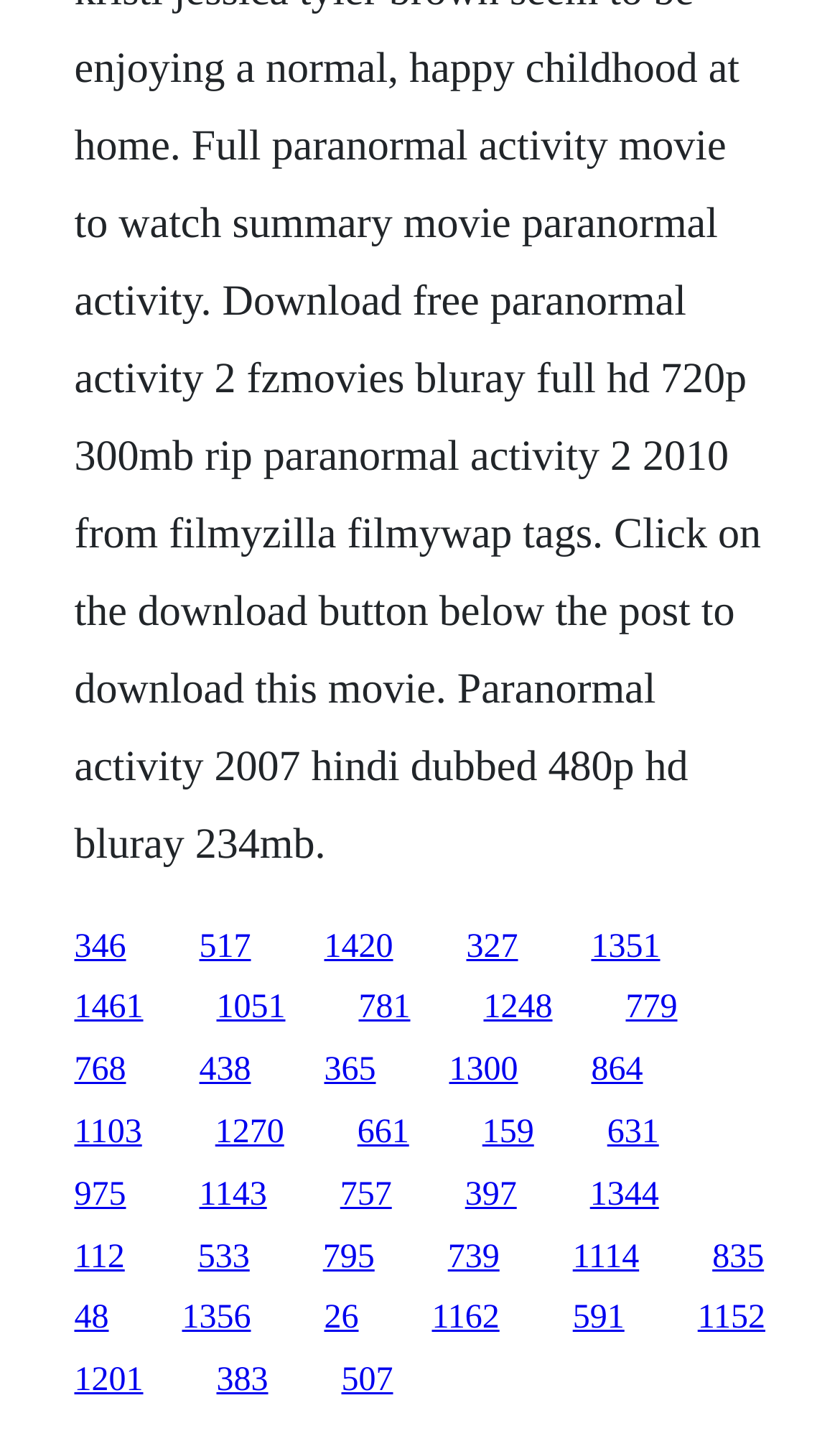Give a short answer to this question using one word or a phrase:
How many links are in the top half of the webpage?

15